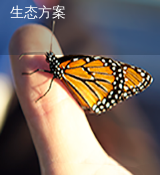Describe all the important aspects and details of the image.

The image features a close-up view of a Monarch butterfly resting delicately on a person's fingertip. The butterfly's vibrant orange and black wings showcase intricate patterns, highlighting its beauty and distinctiveness. The background appears softly blurred, allowing the focus to remain on the butterfly and the human interaction with nature. Above the butterfly, there is Chinese text that translates to "Ecological Solution," suggesting a theme of environmental awareness or conservation efforts. This image symbolizes the relationship between humanity and nature, emphasizing the importance of preserving ecosystems and the delicate balance of life.